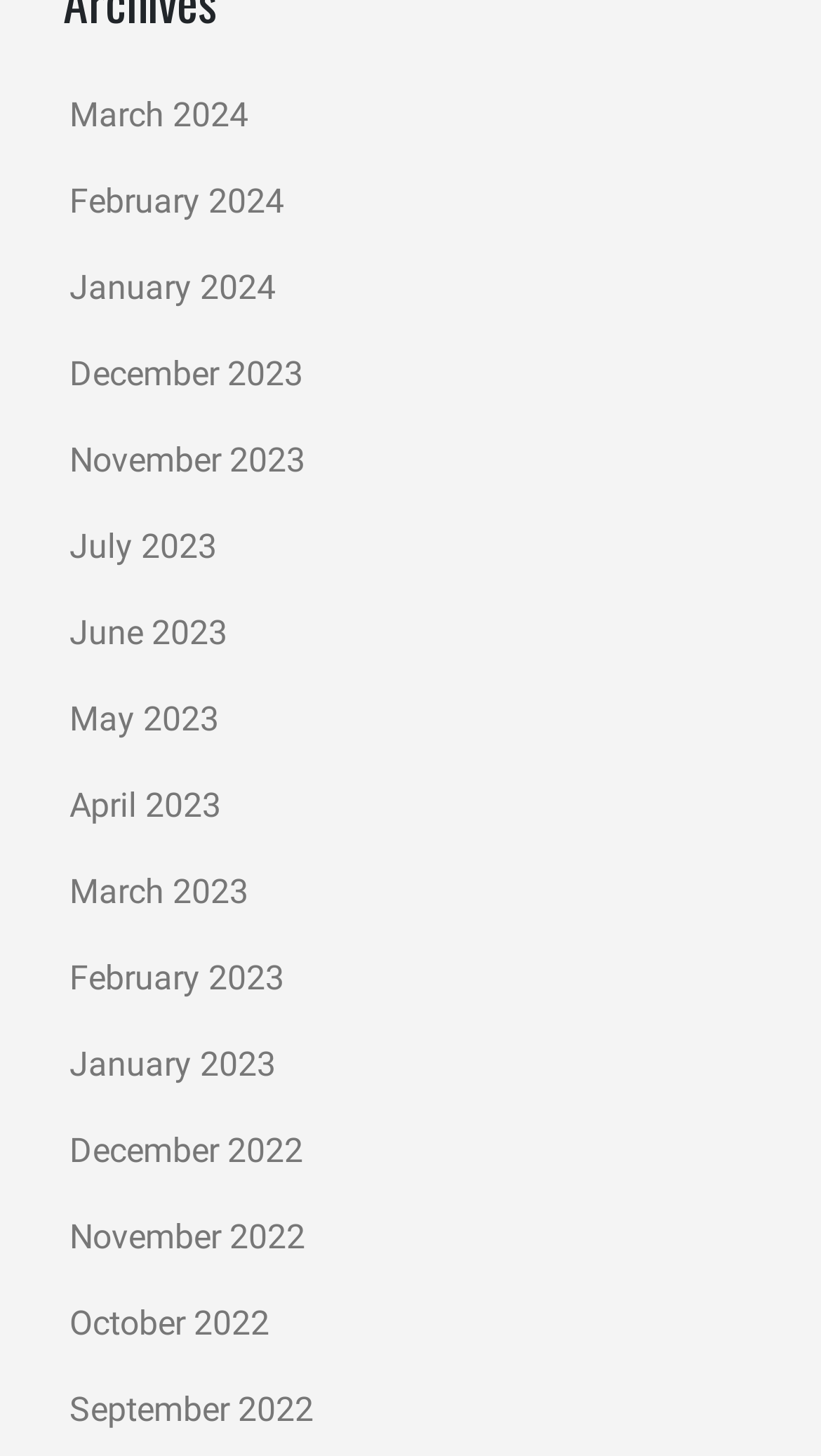Determine the bounding box coordinates for the region that must be clicked to execute the following instruction: "access November 2023".

[0.085, 0.302, 0.372, 0.329]